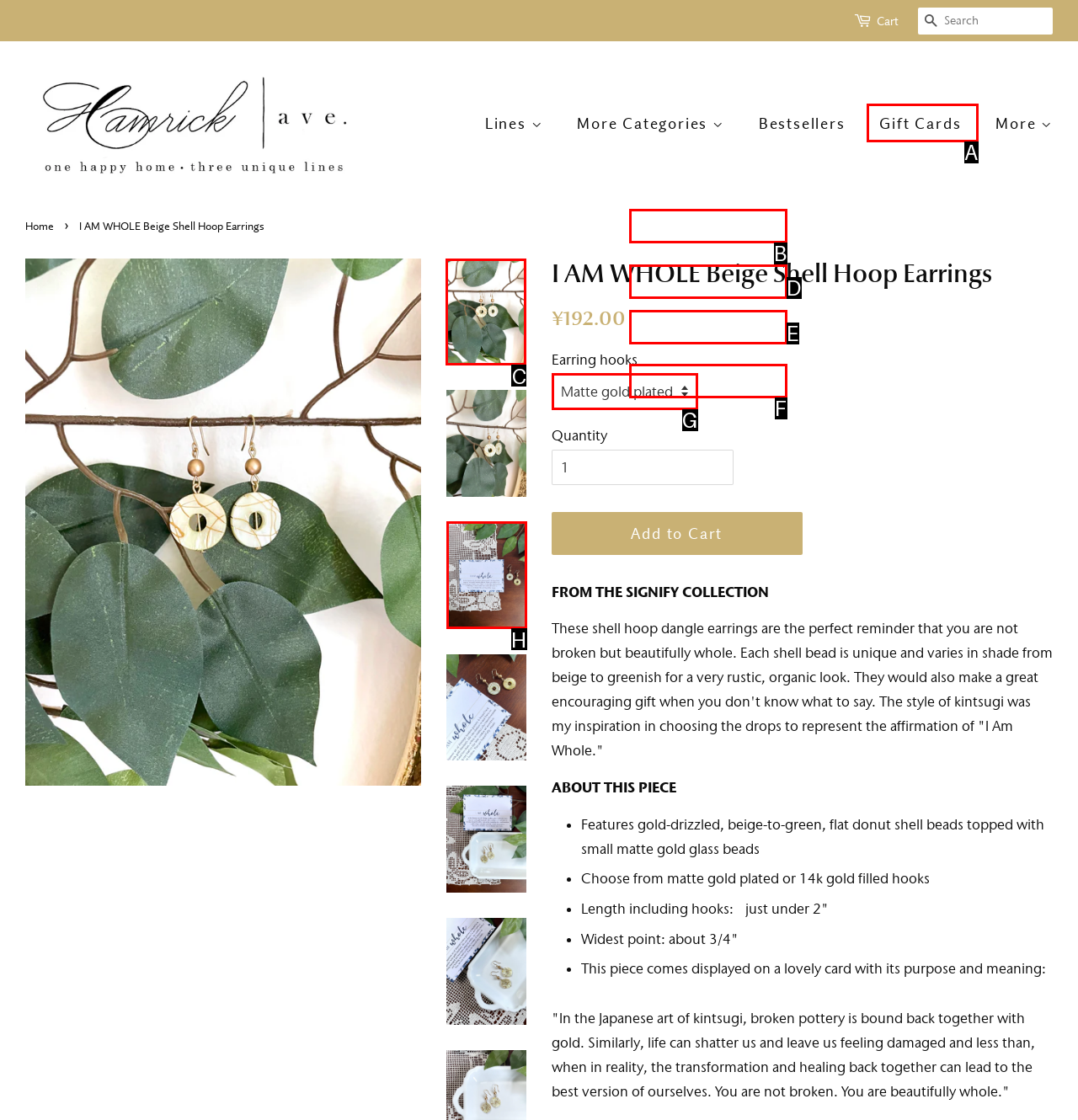Identify the correct HTML element to click for the task: Check product details. Provide the letter of your choice.

C